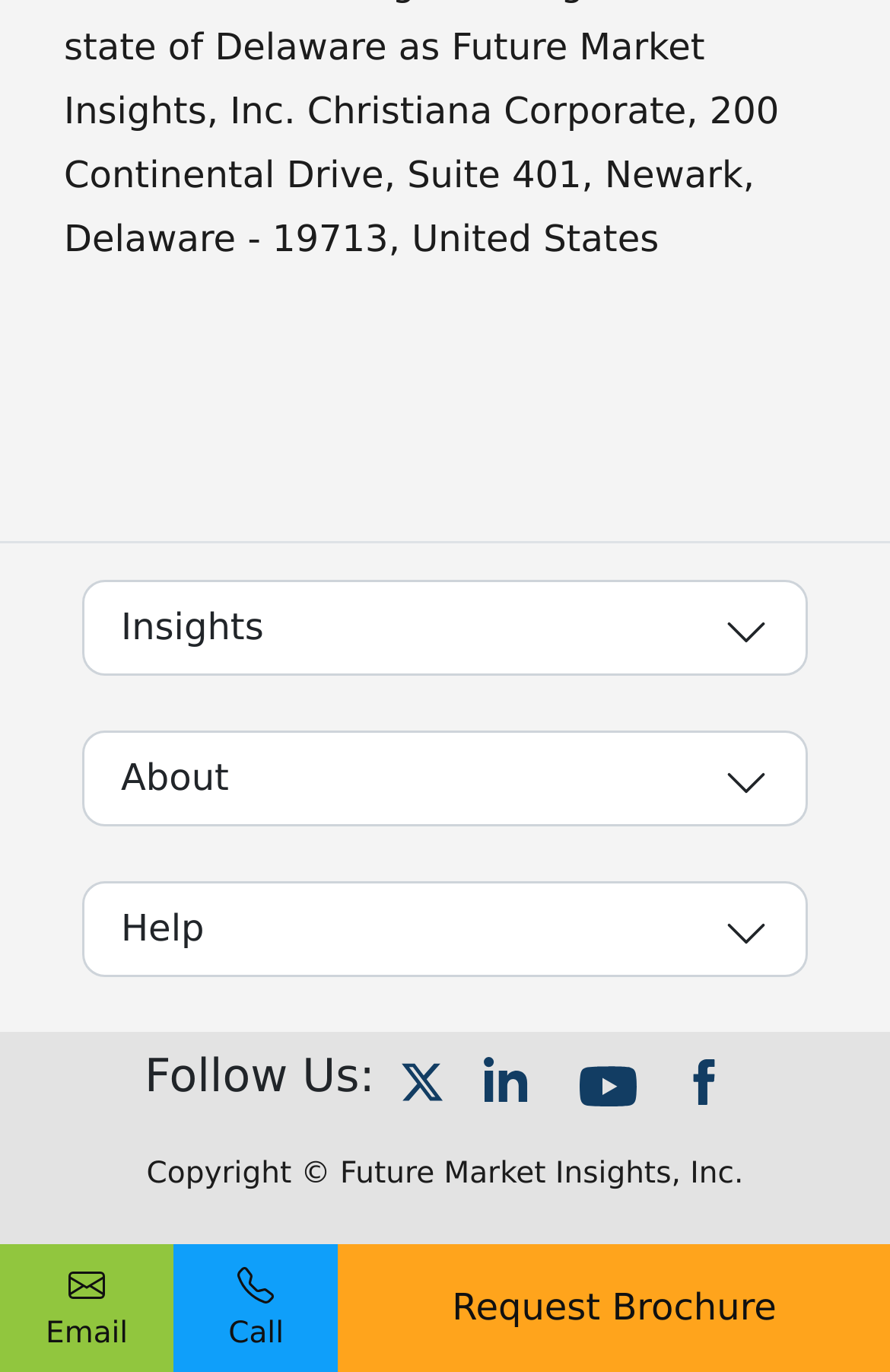Please identify the bounding box coordinates of the element I need to click to follow this instruction: "Follow us on Facebook".

[0.758, 0.767, 0.822, 0.807]